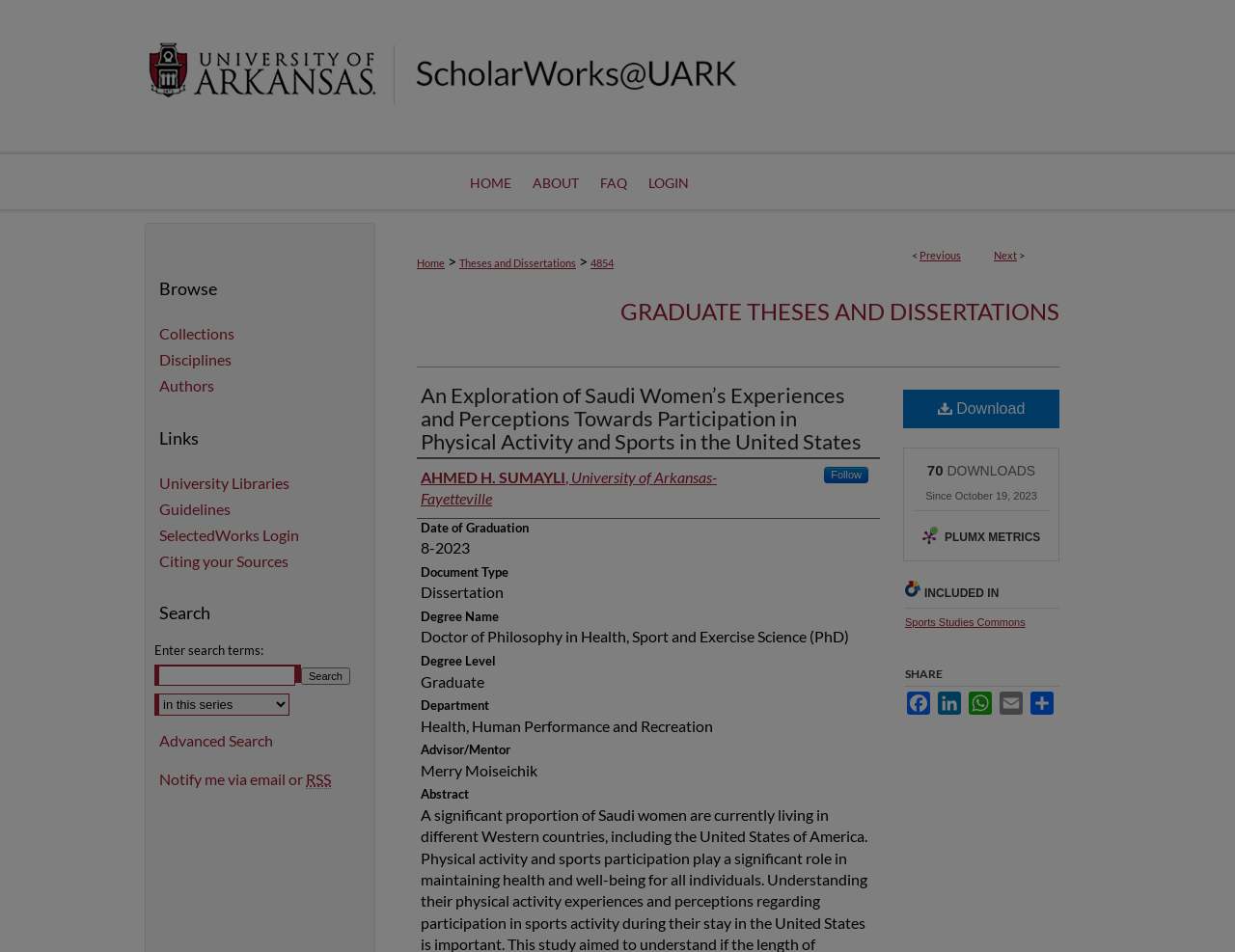How many downloads has the dissertation had?
Based on the visual details in the image, please answer the question thoroughly.

I found the answer by looking at the section 'Abstract' which is a heading element, and then I found the static text element with the text '70'.